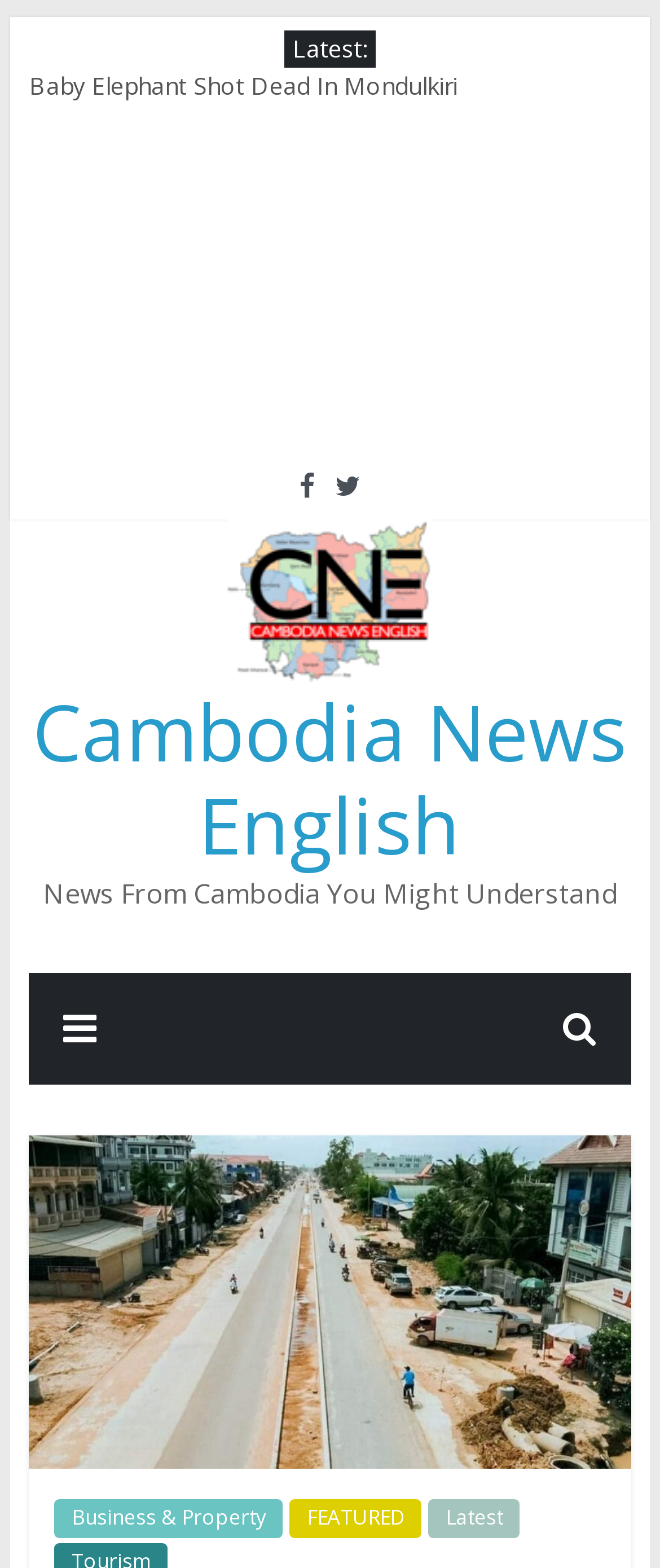What is the name of the news website?
Please provide a single word or phrase as your answer based on the image.

Cambodia News English